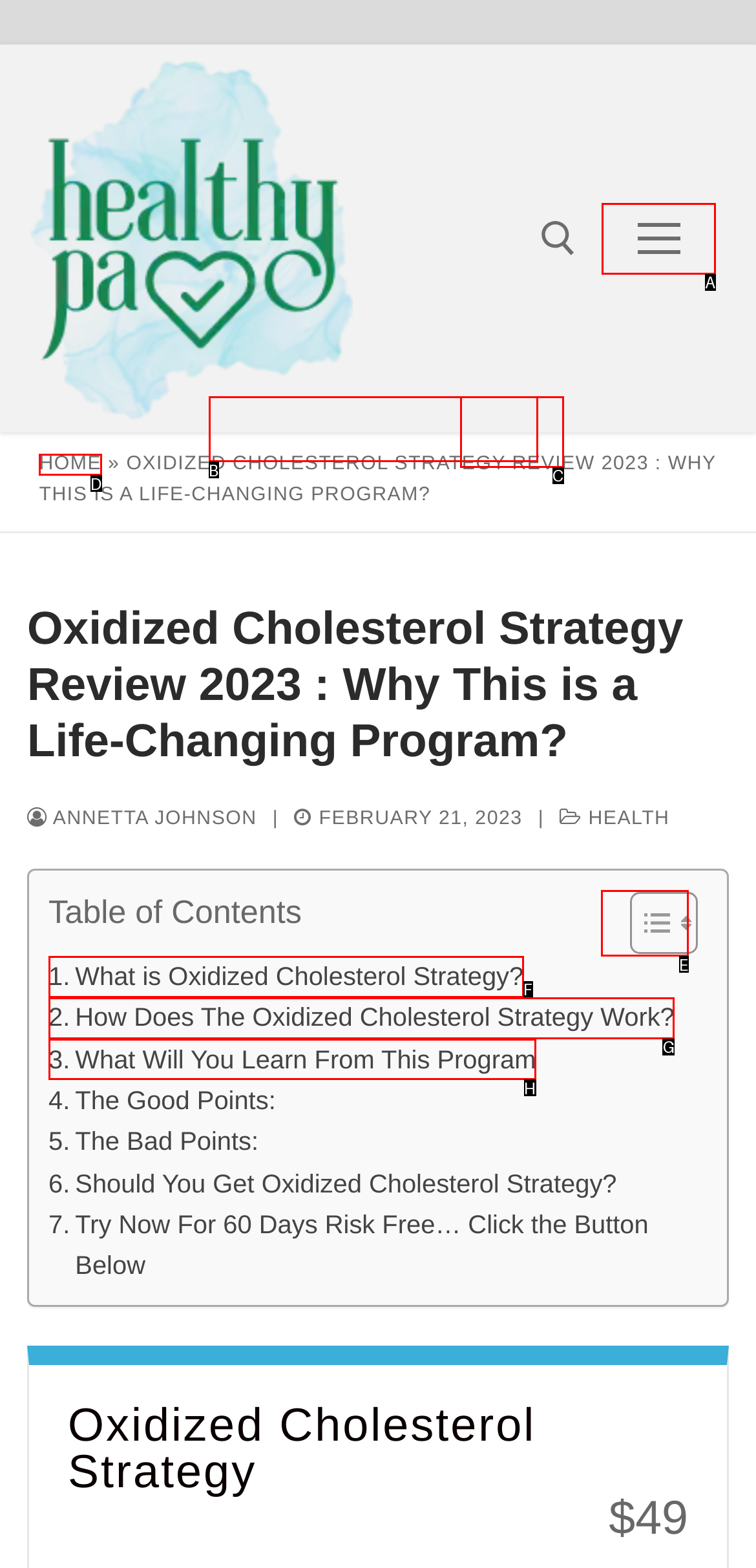Given the description: Toggle, choose the HTML element that matches it. Indicate your answer with the letter of the option.

E